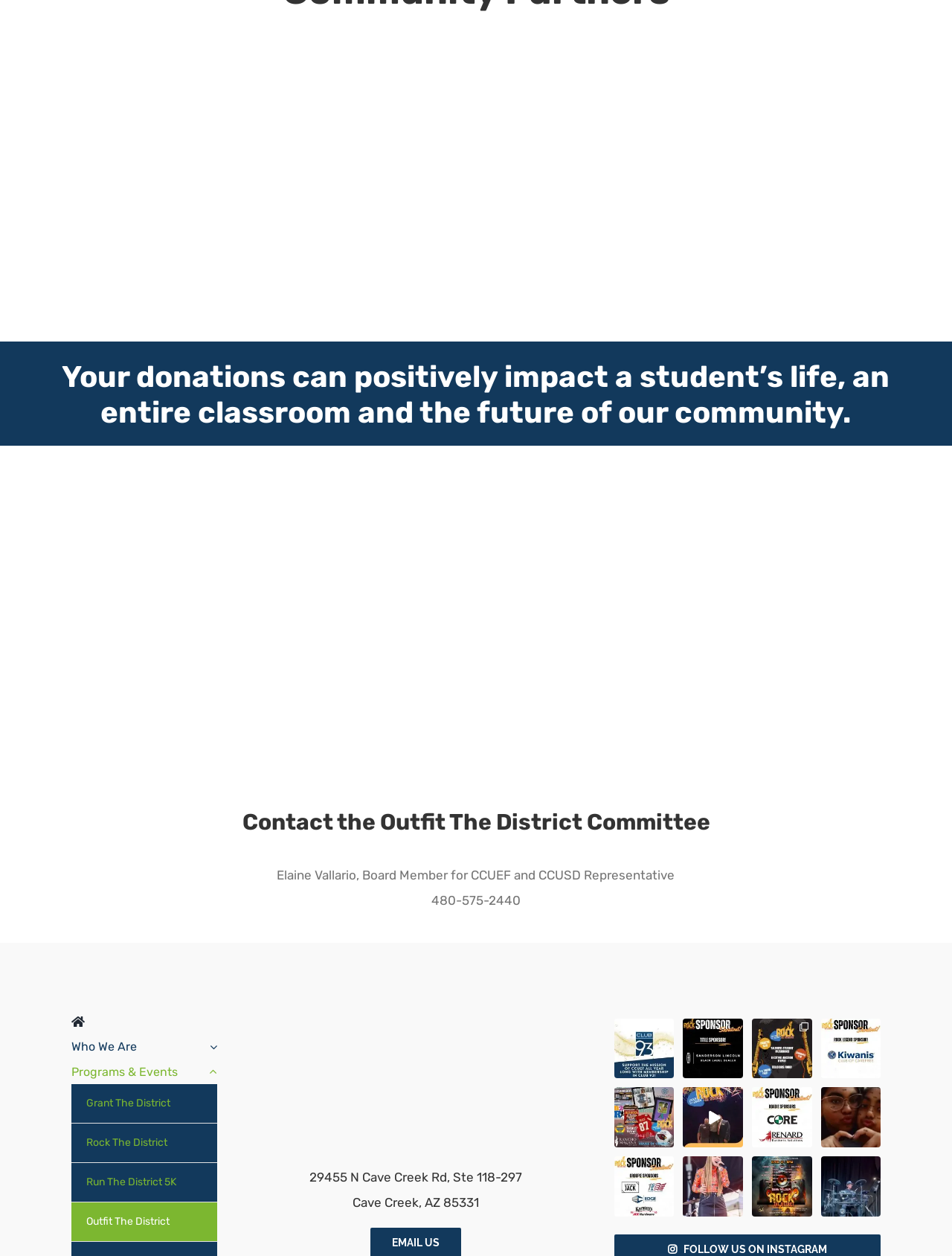What is the purpose of the 'Outfit The District' program?
Based on the image, give a concise answer in the form of a single word or short phrase.

To support students